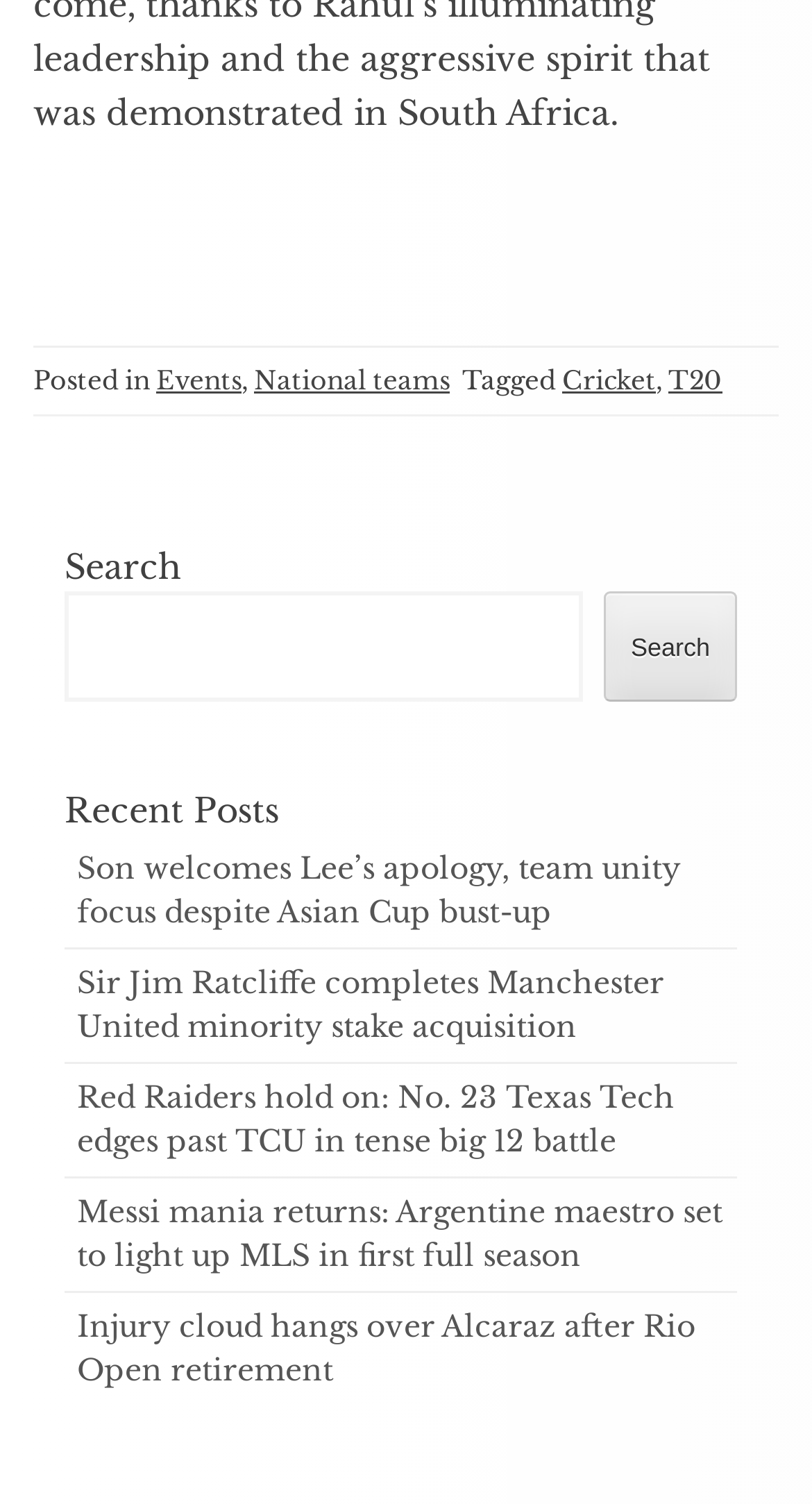Please locate the bounding box coordinates of the element that needs to be clicked to achieve the following instruction: "View Sir Jim Ratcliffe completes Manchester United minority stake acquisition". The coordinates should be four float numbers between 0 and 1, i.e., [left, top, right, bottom].

[0.095, 0.64, 0.818, 0.694]